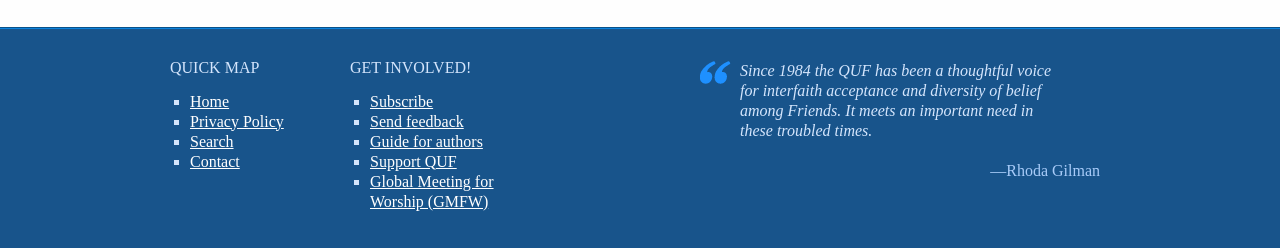Please identify the bounding box coordinates of the area I need to click to accomplish the following instruction: "Click on Global Meeting for Worship (GMFW)".

[0.289, 0.692, 0.398, 0.853]